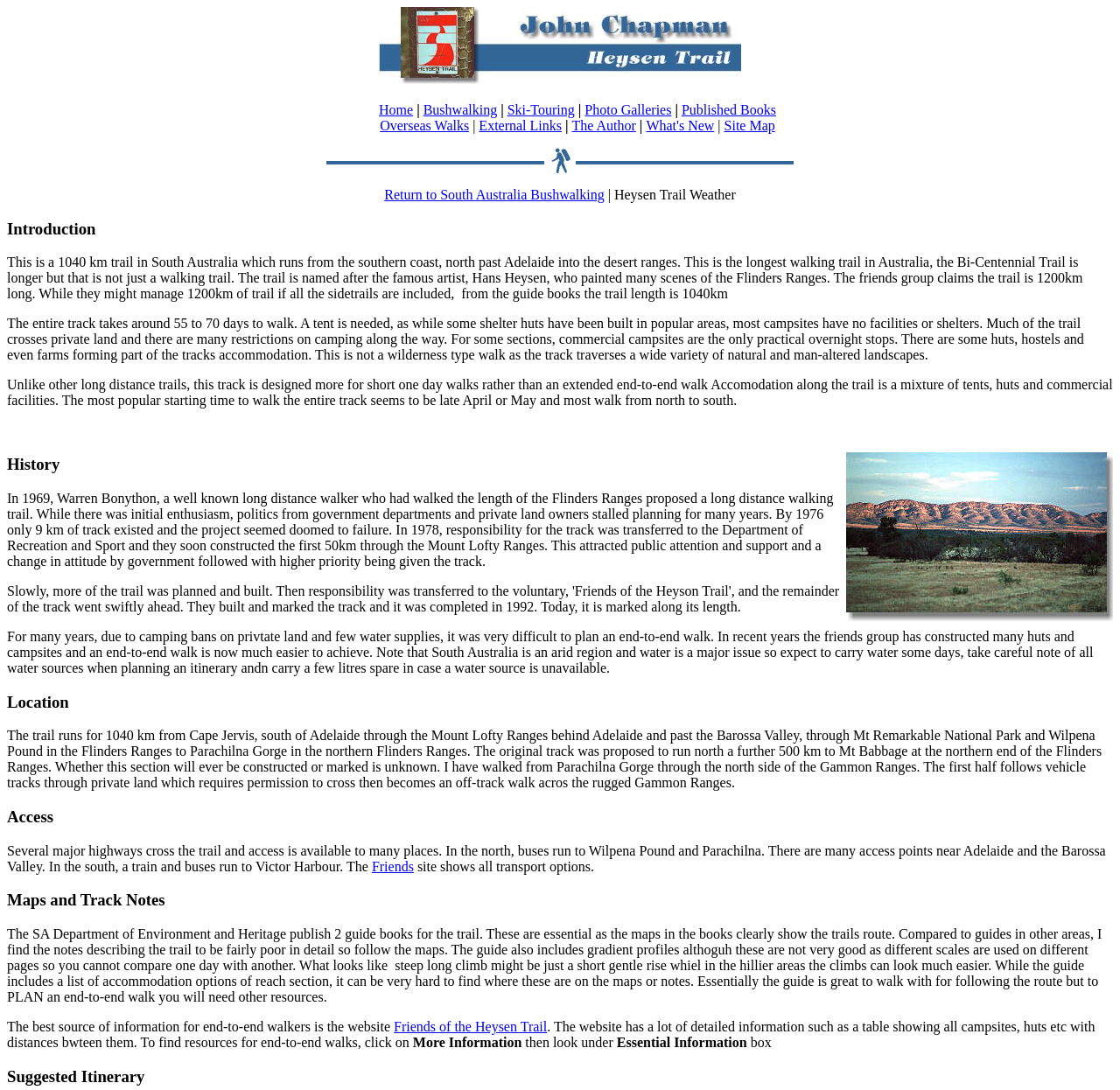Please give a concise answer to this question using a single word or phrase: 
What is the name of the national park mentioned in the webpage?

Mt Remarkable National Park